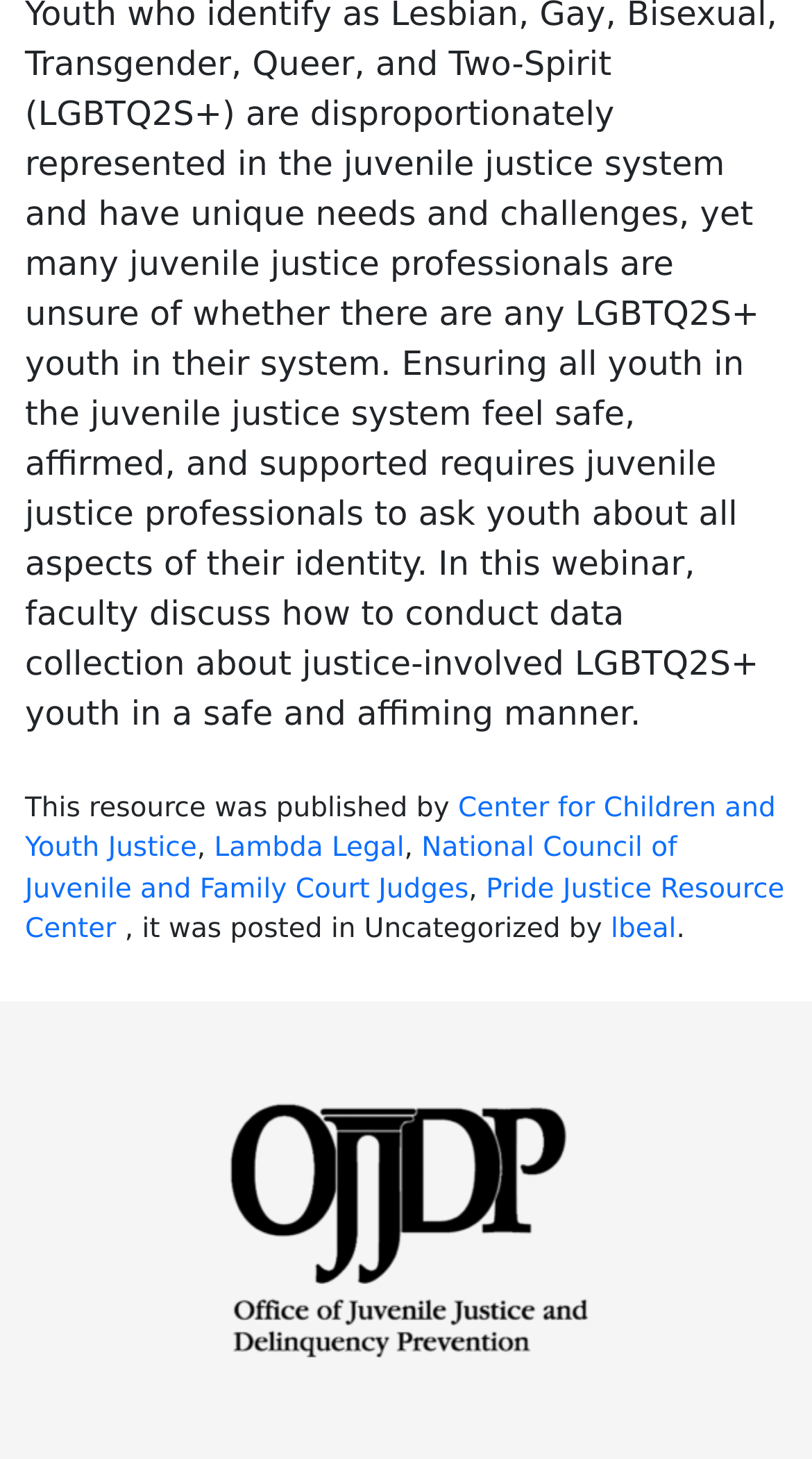Who posted the resource?
Refer to the screenshot and respond with a concise word or phrase.

lbeal